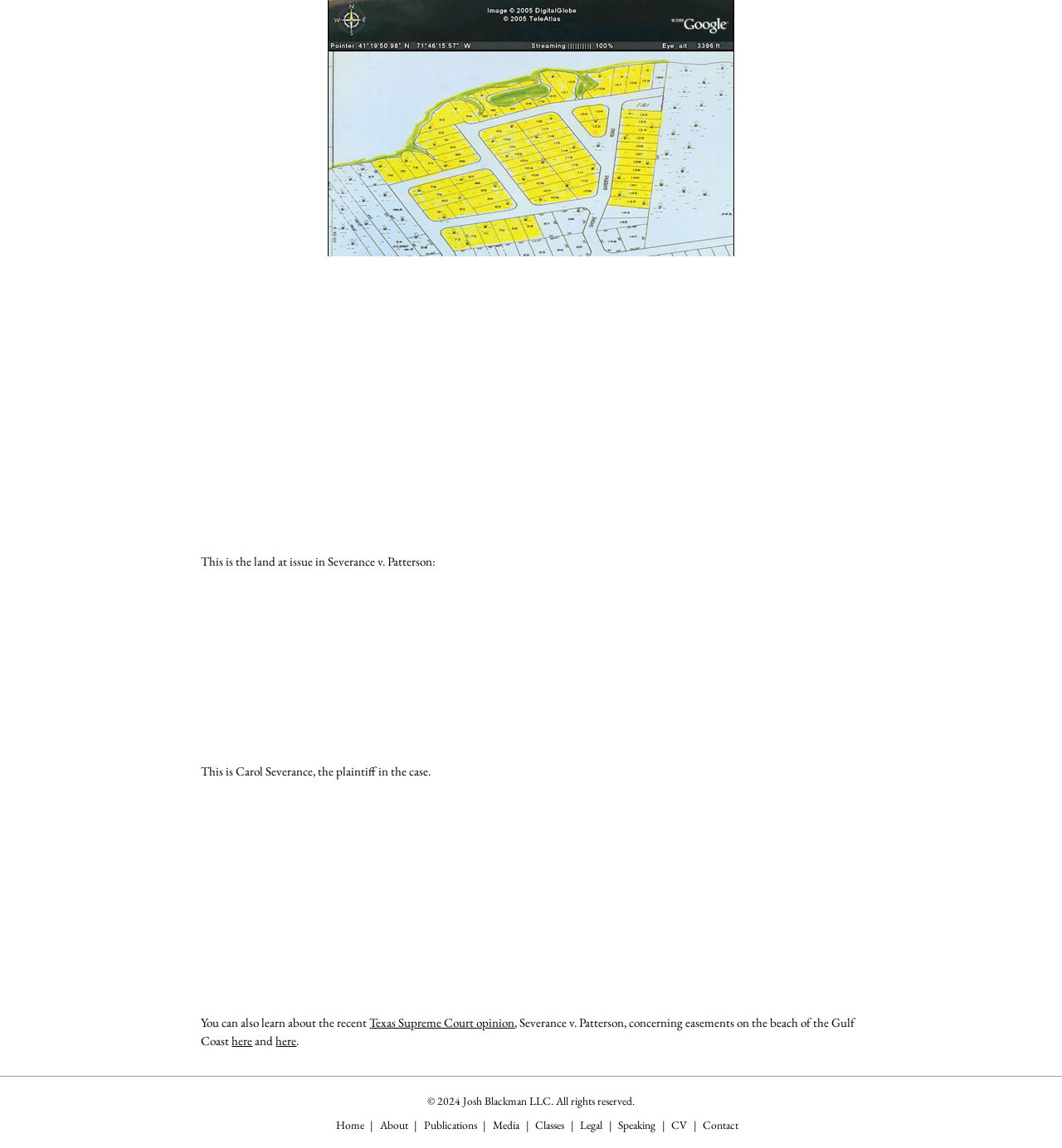What is the topic of the recent Texas Supreme Court opinion?
Provide a detailed answer to the question using information from the image.

The answer can be found in the static text element that says 'concerning easements on the beach of the Gulf Coast' which is part of the sentence describing the recent Texas Supreme Court opinion.